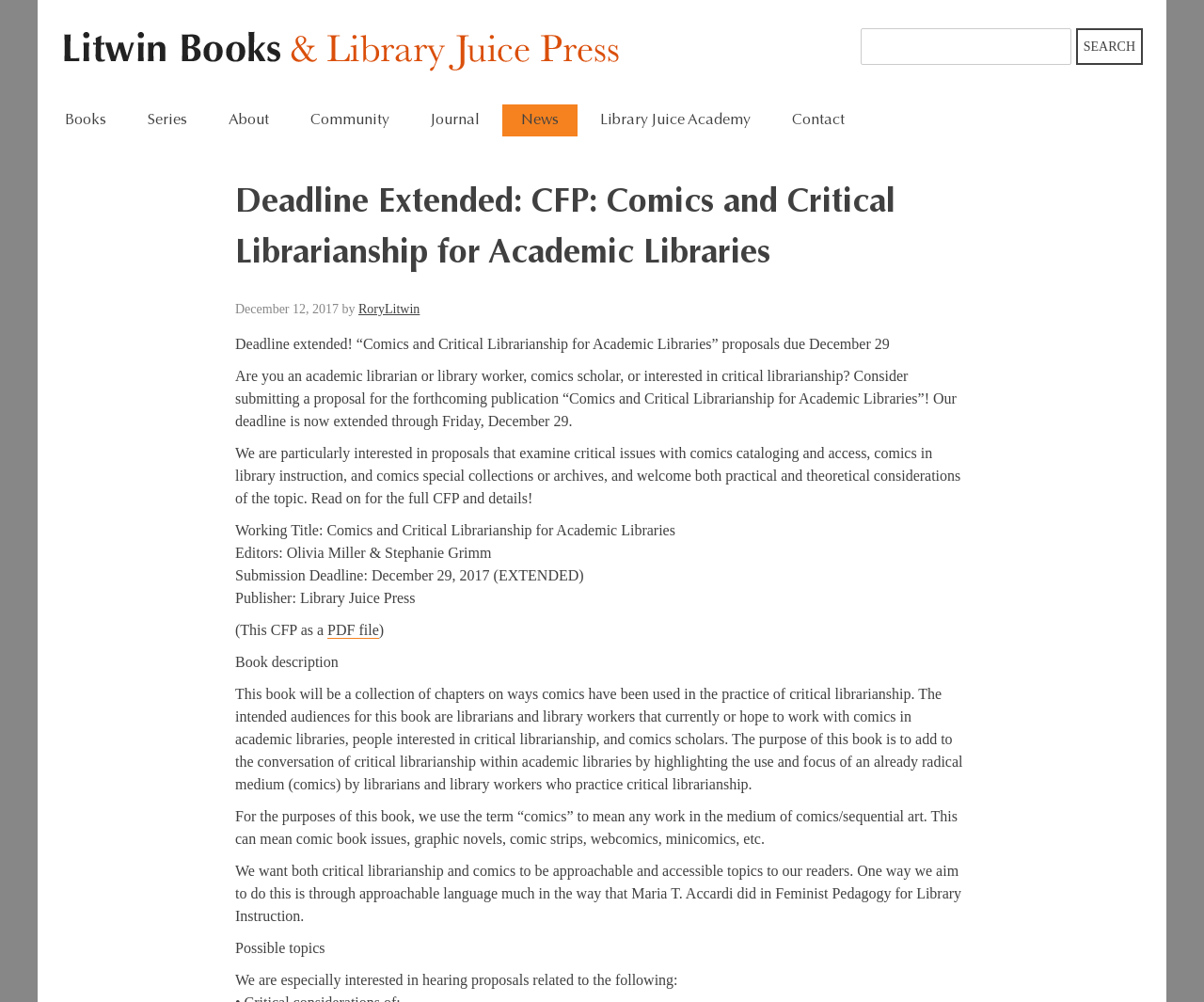Bounding box coordinates are specified in the format (top-left x, top-left y, bottom-right x, bottom-right y). All values are floating point numbers bounded between 0 and 1. Please provide the bounding box coordinate of the region this sentence describes: parent_node: Search for: name="s"

[0.715, 0.028, 0.89, 0.065]